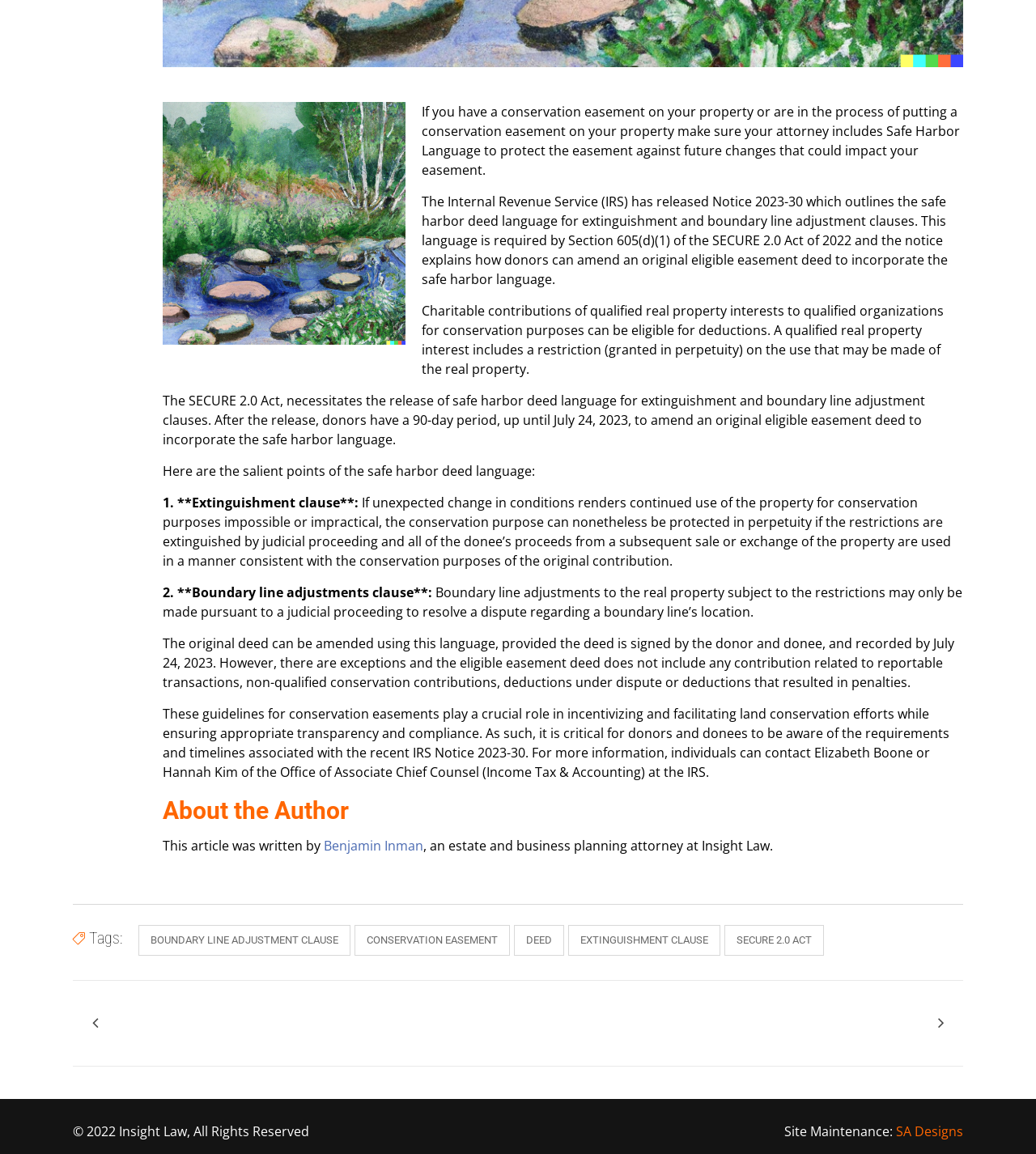Can you find the bounding box coordinates for the element that needs to be clicked to execute this instruction: "Check the tags of this article"? The coordinates should be given as four float numbers between 0 and 1, i.e., [left, top, right, bottom].

[0.086, 0.803, 0.118, 0.823]